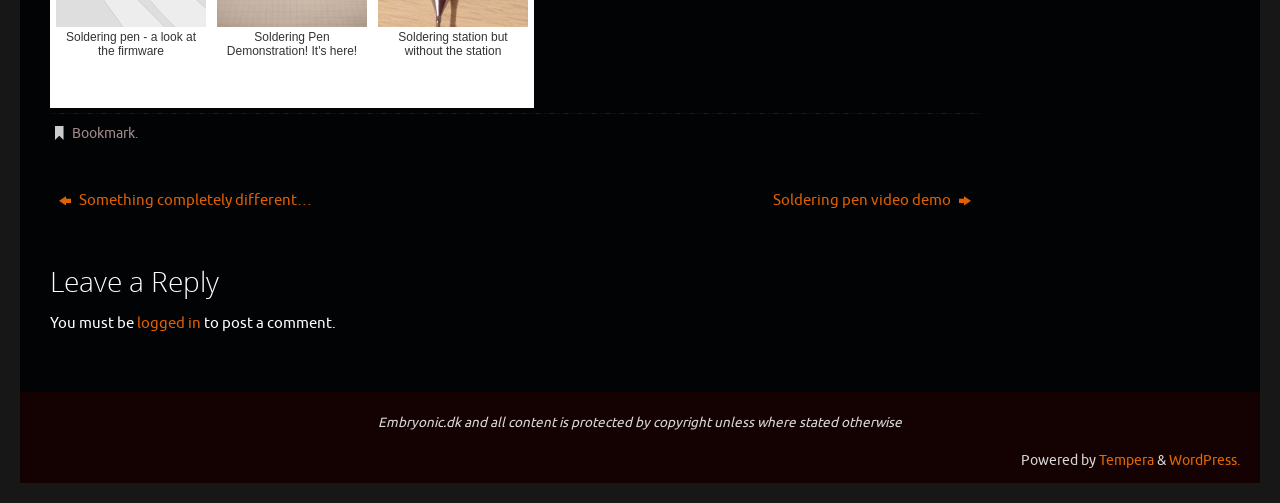Extract the bounding box coordinates for the UI element described as: "WordPress.".

[0.913, 0.898, 0.969, 0.932]